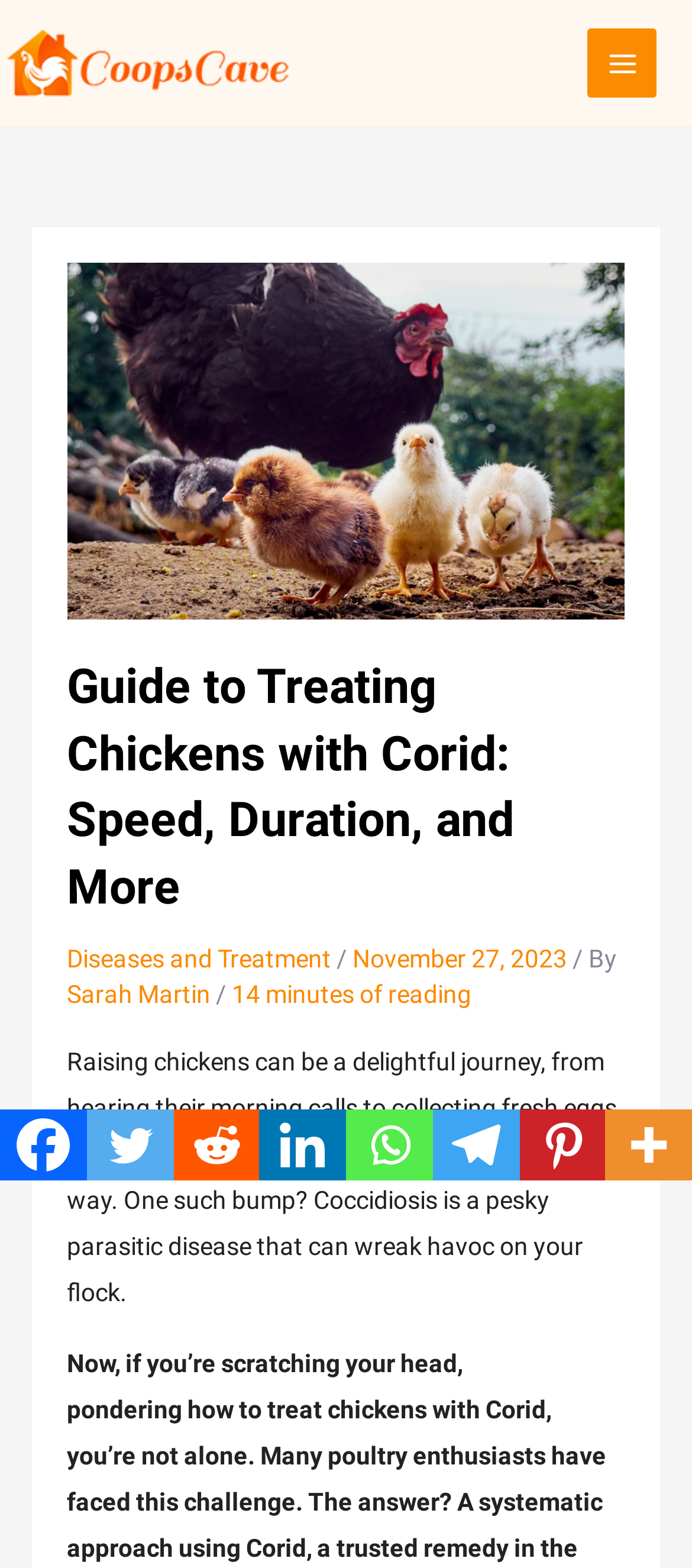Please find the bounding box for the UI element described by: "Diseases and Treatment".

[0.096, 0.602, 0.478, 0.62]